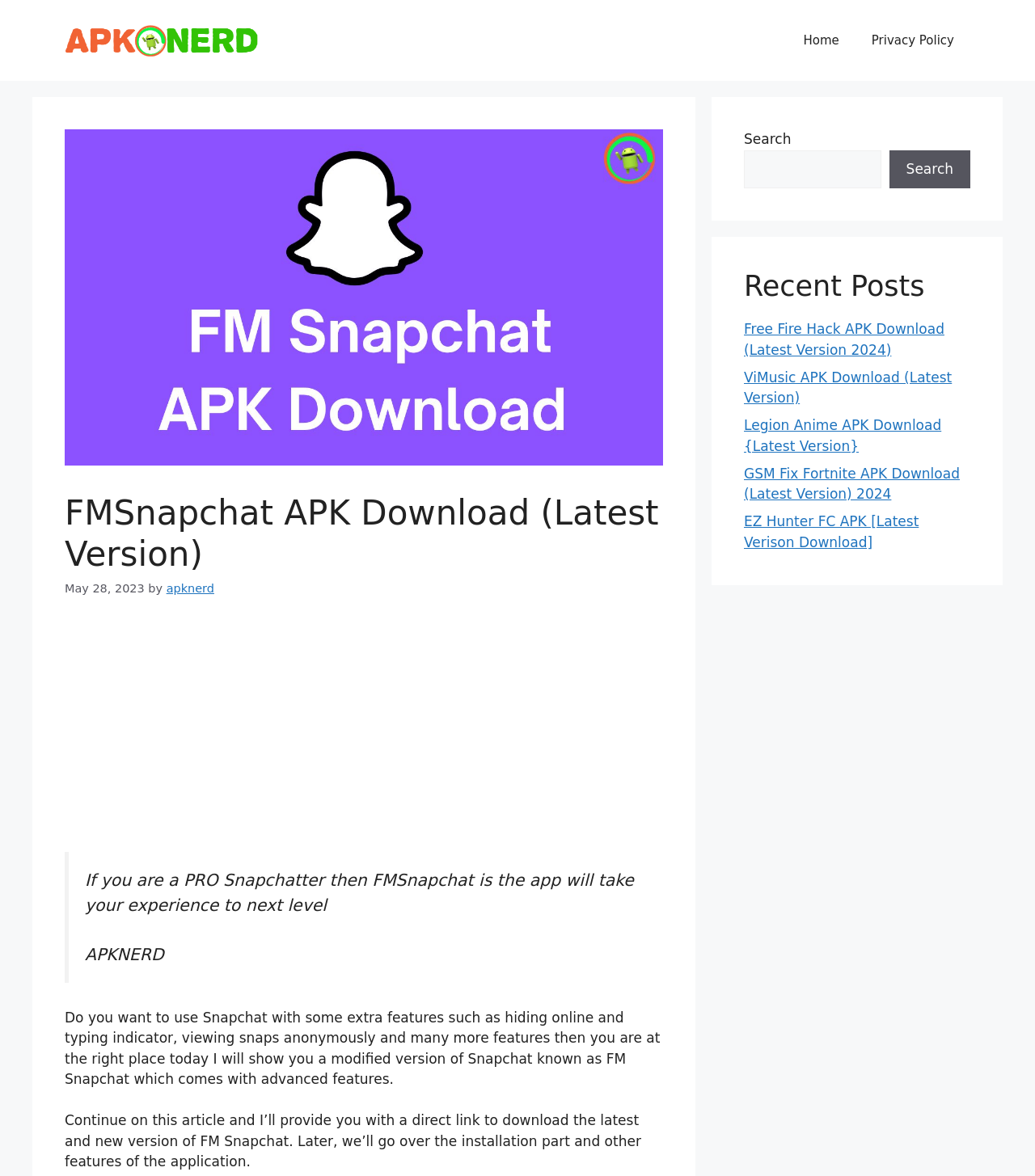Locate the bounding box of the UI element with the following description: "ViMusic APK Download (Latest Version)".

[0.719, 0.314, 0.92, 0.345]